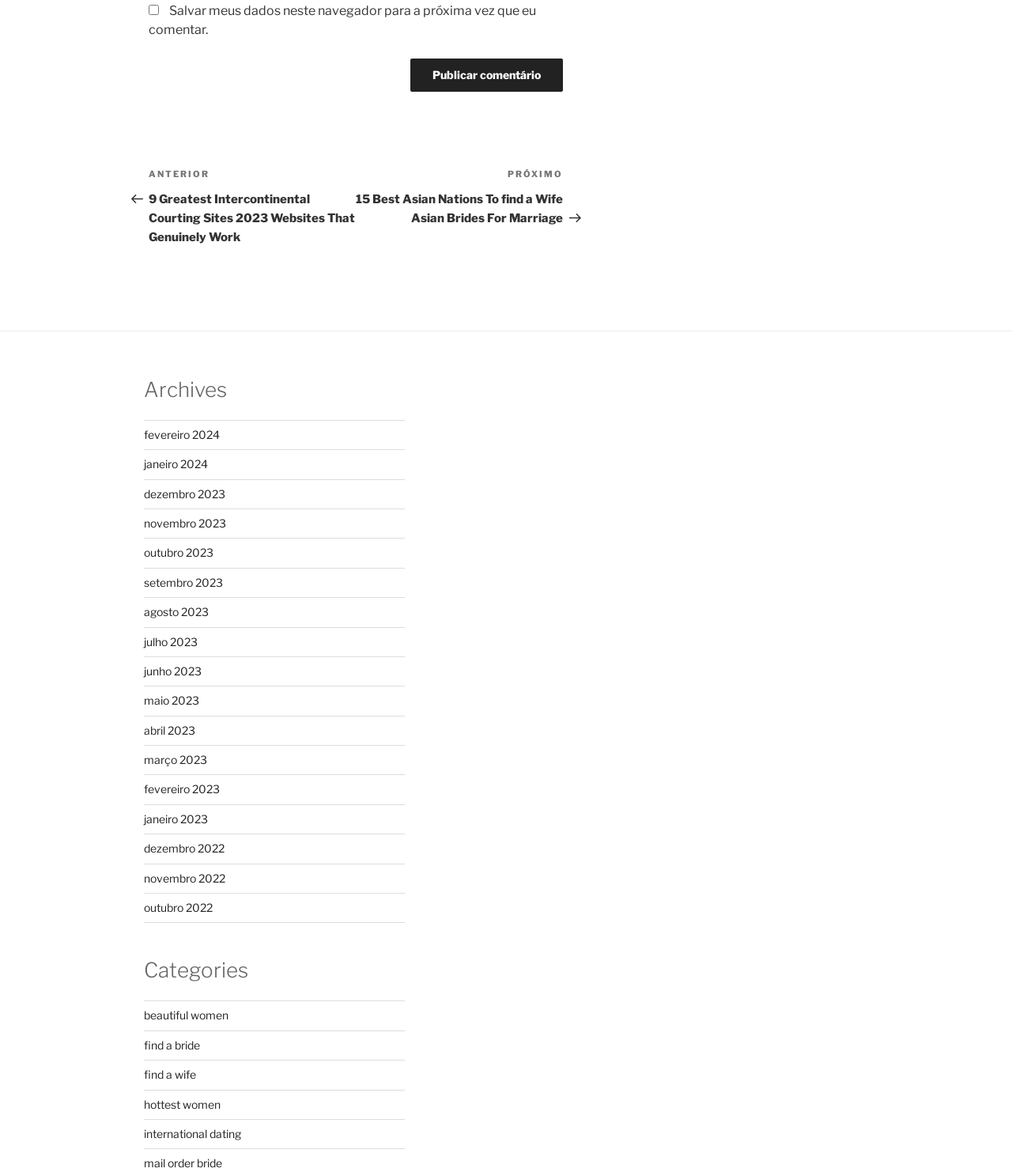What is the purpose of the checkbox?
Can you provide a detailed and comprehensive answer to the question?

The checkbox is labeled 'Salvar meus dados neste navegador para a próxima vez que eu comentar.' which translates to 'Save my data in this browser for the next time I comment.' This suggests that the purpose of the checkbox is to save user data for future comments.